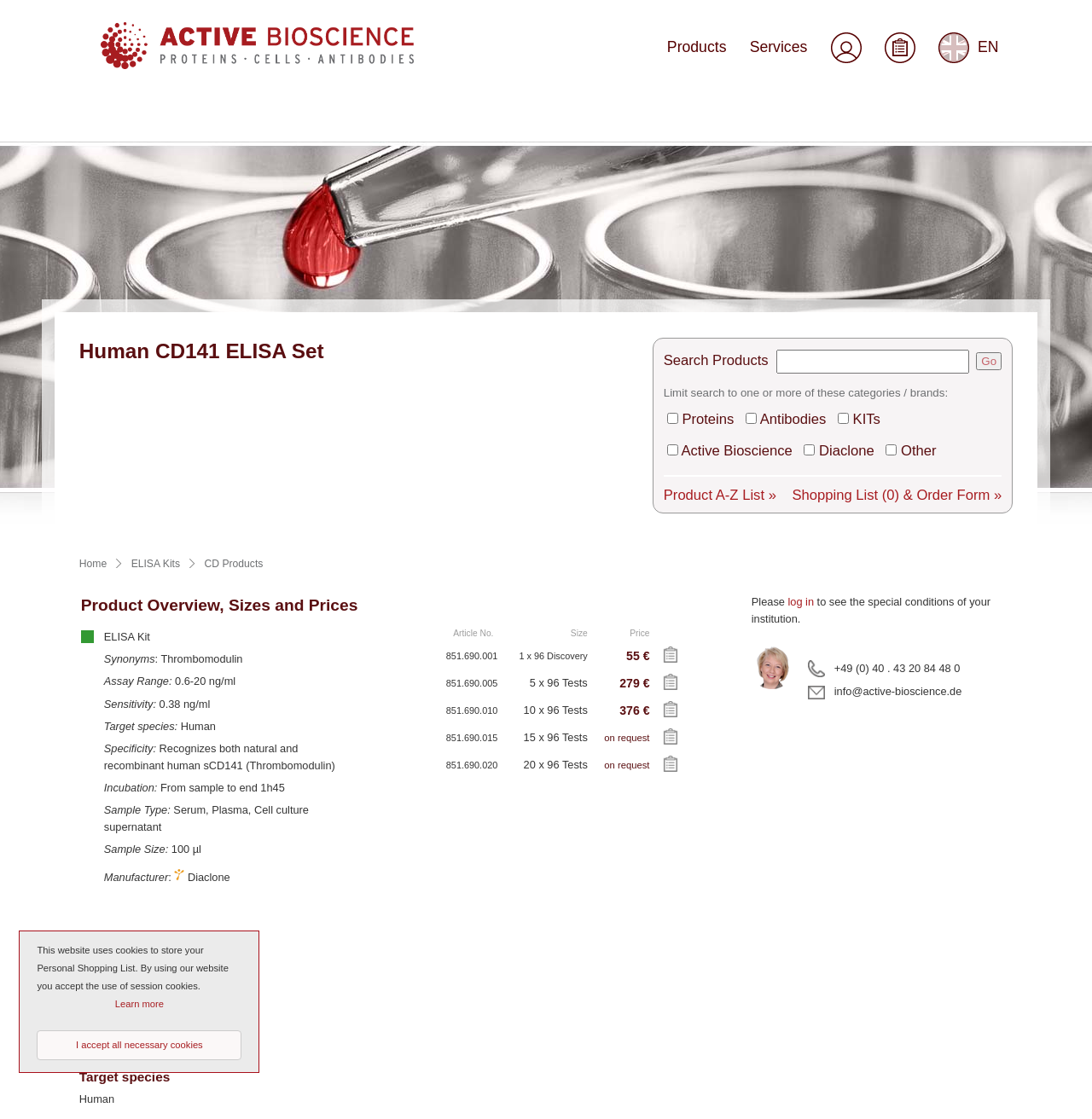What is the product name?
Refer to the image and provide a one-word or short phrase answer.

Human CD141 ELISA Set